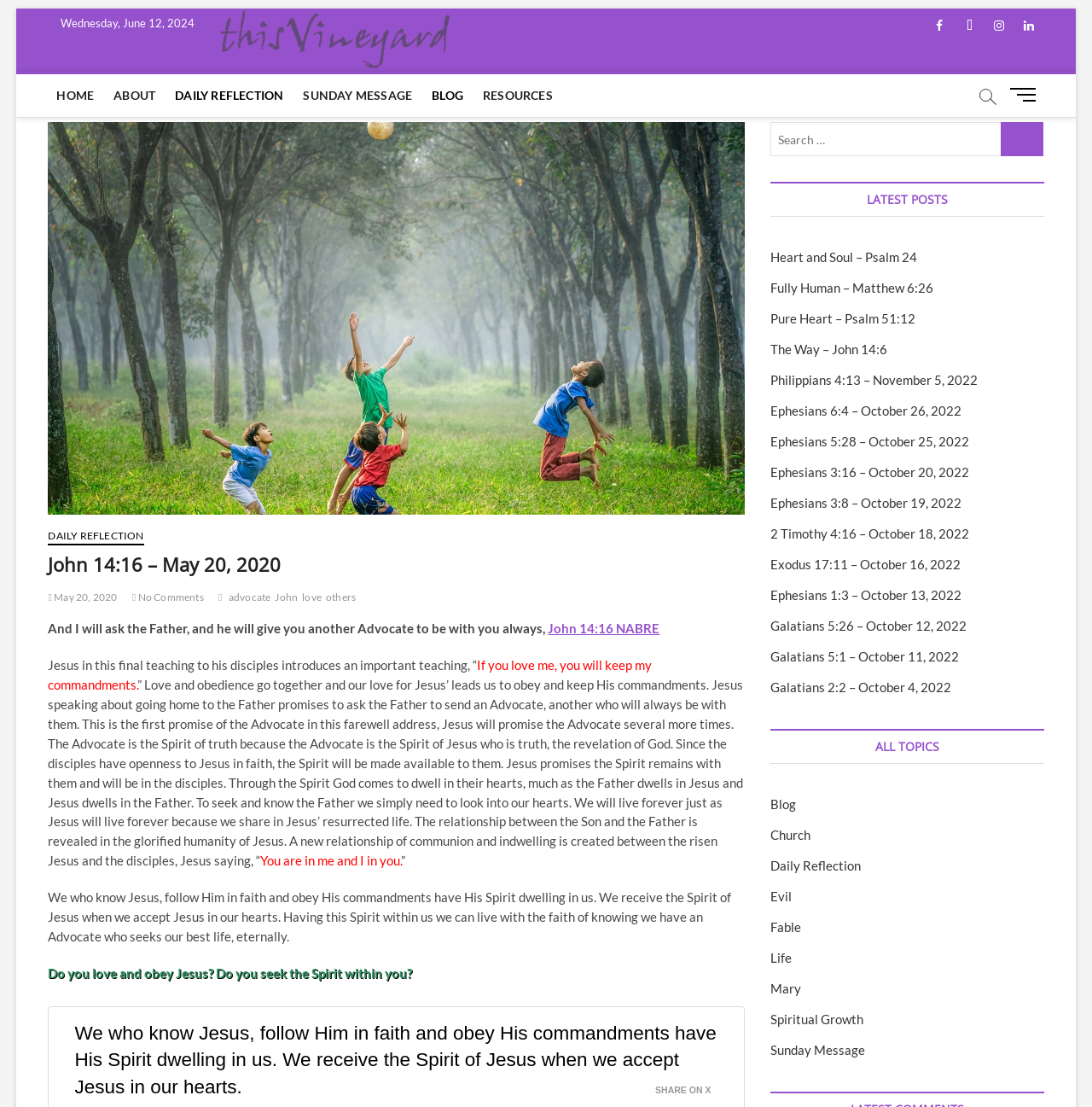Extract the bounding box coordinates for the described element: "Sunday Message". The coordinates should be represented as four float numbers between 0 and 1: [left, top, right, bottom].

[0.706, 0.941, 0.793, 0.955]